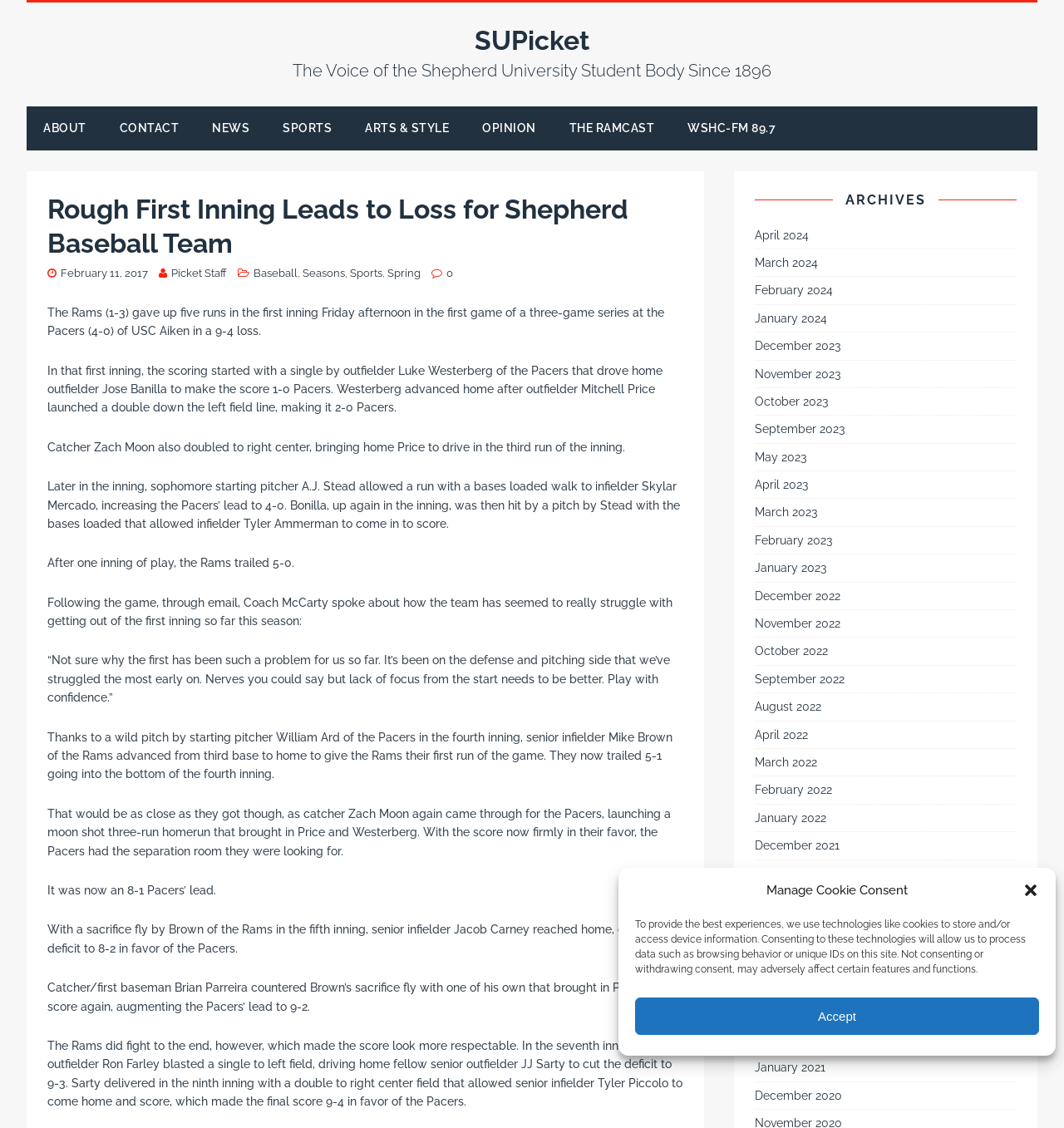Who is the coach of the Rams?
Please provide a single word or phrase as your answer based on the image.

Coach McCarty